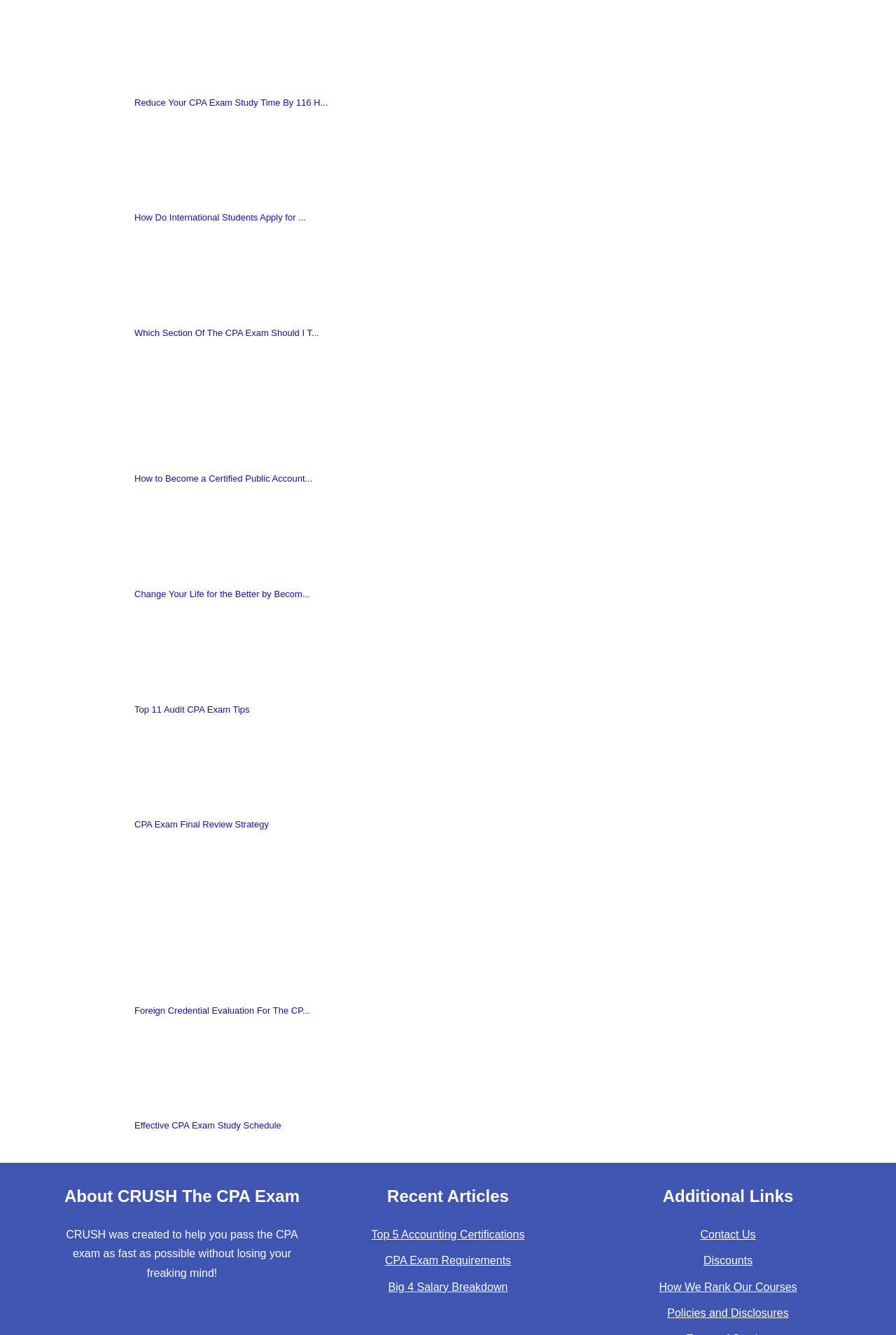What is the purpose of the 'Additional Links' section?
Give a one-word or short phrase answer based on the image.

Provide additional resources